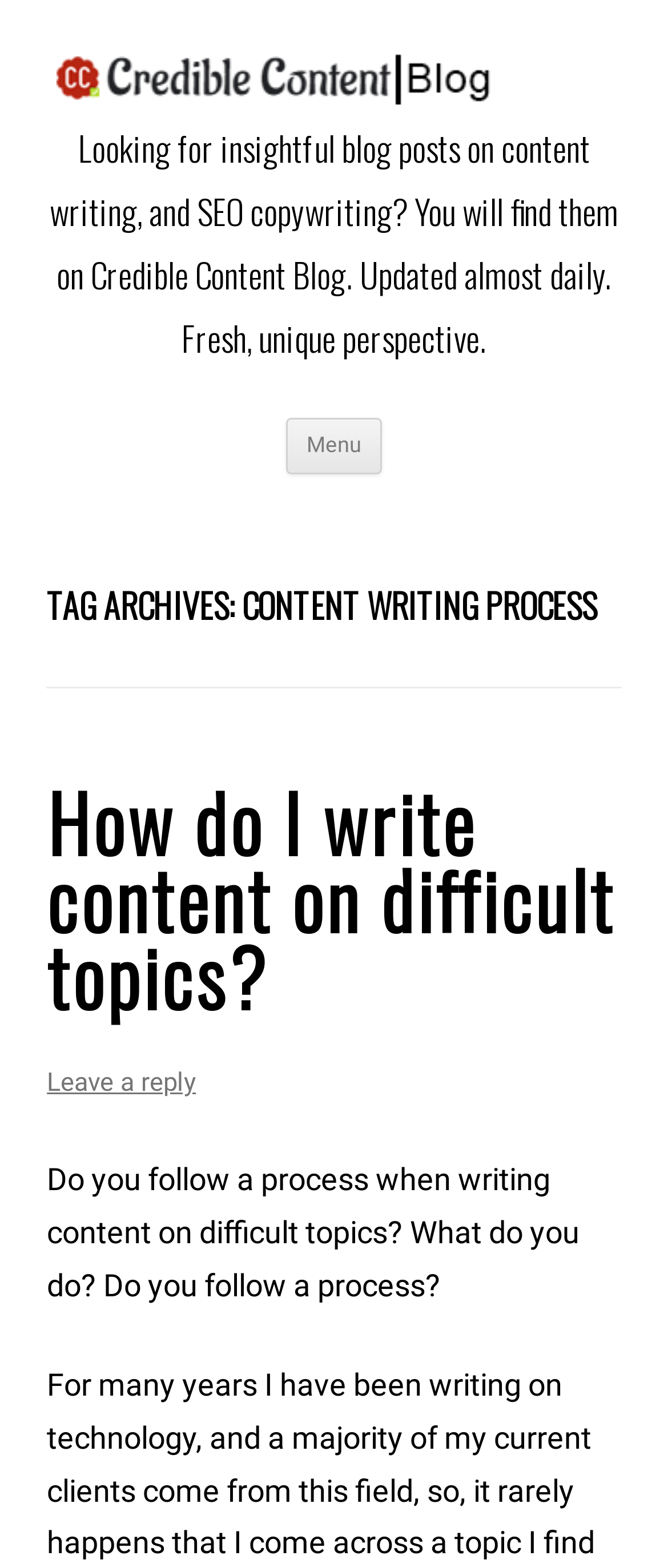From the element description Menu, predict the bounding box coordinates of the UI element. The coordinates must be specified in the format (top-left x, top-left y, bottom-right x, bottom-right y) and should be within the 0 to 1 range.

[0.427, 0.266, 0.573, 0.303]